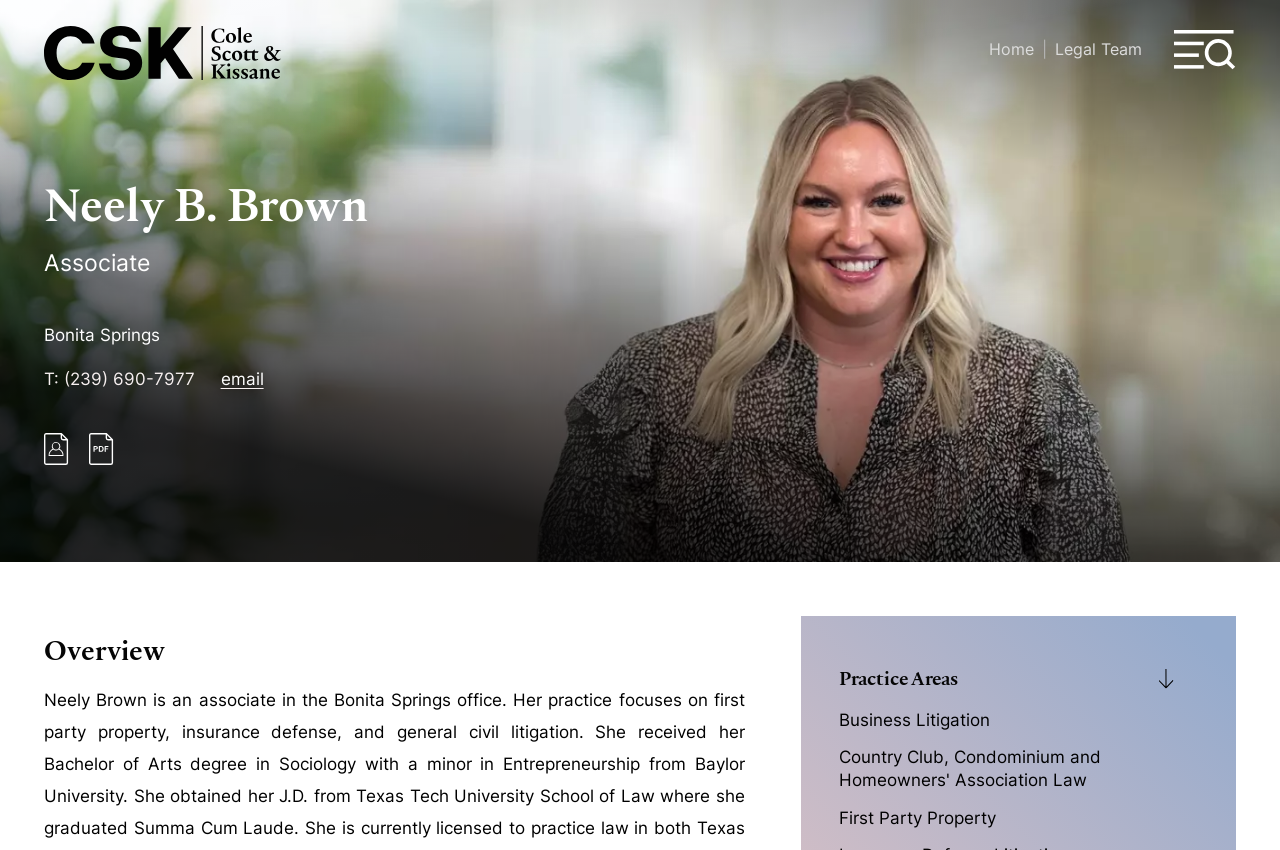Please find and report the bounding box coordinates of the element to click in order to perform the following action: "Download Neely B. Brown's vCard". The coordinates should be expressed as four float numbers between 0 and 1, in the format [left, top, right, bottom].

[0.034, 0.528, 0.054, 0.552]